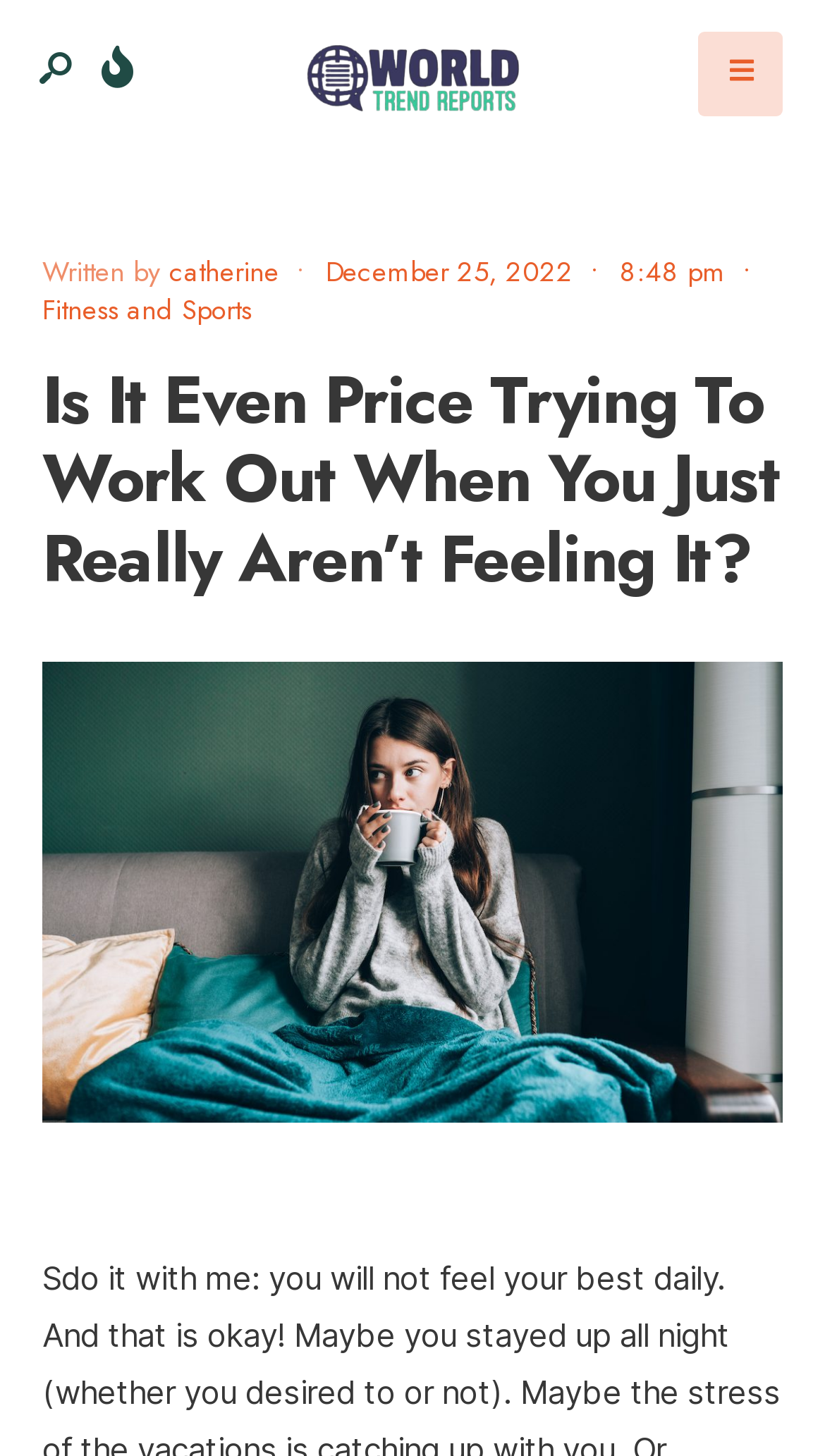What time was this article published? Please answer the question using a single word or phrase based on the image.

8:48 pm